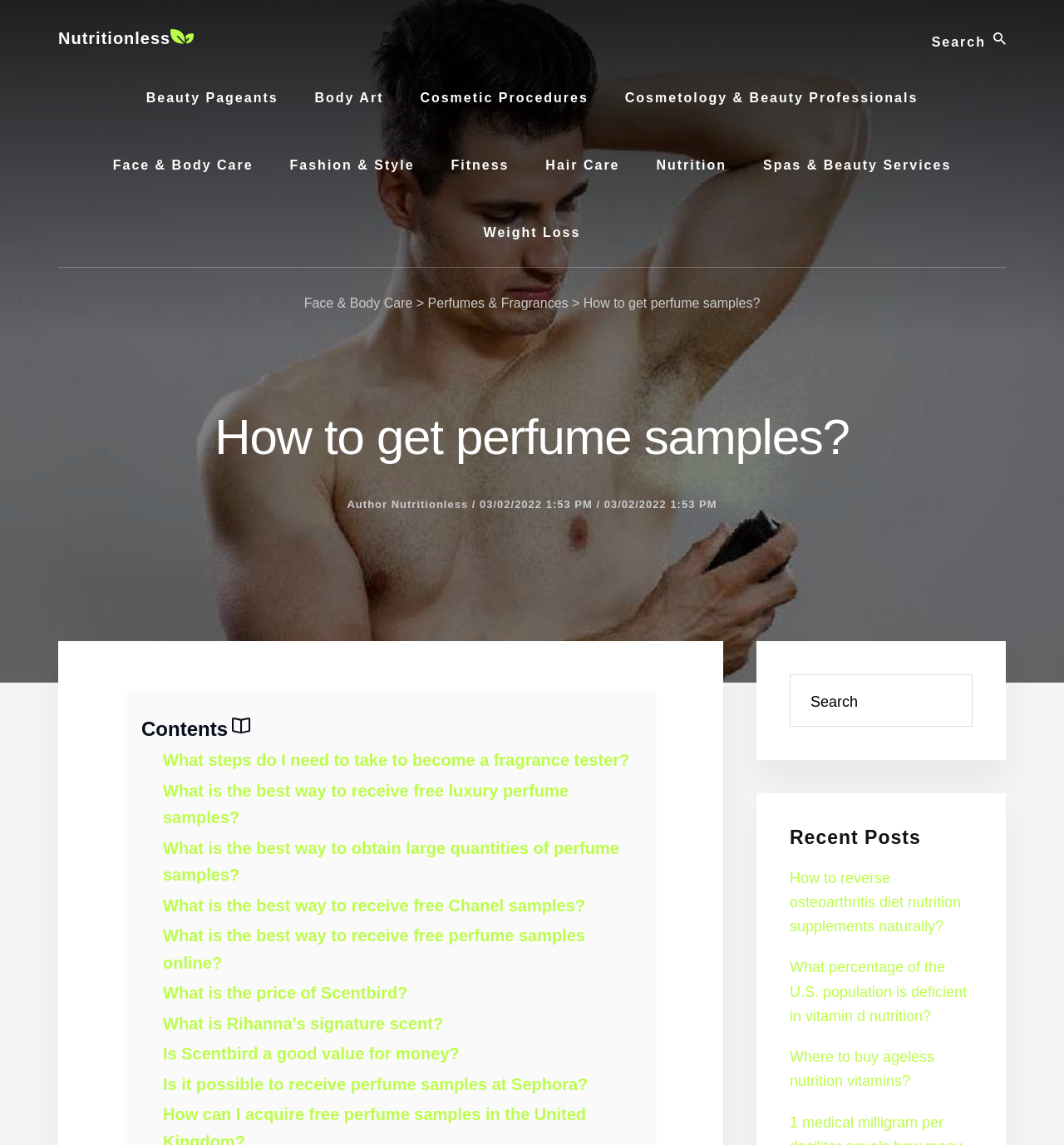Please answer the following question using a single word or phrase: 
How many links are there in the 'Contents' section?

6